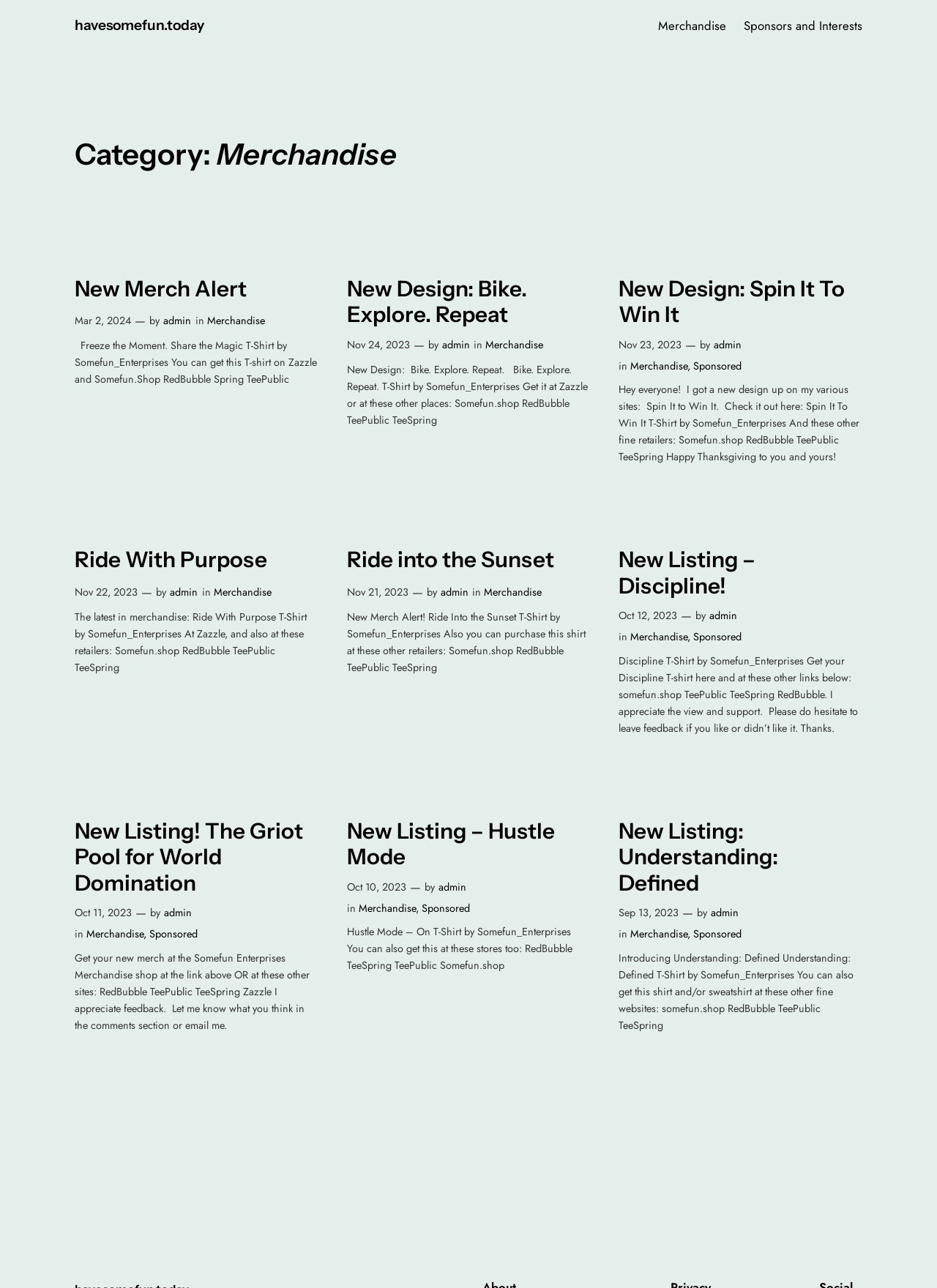Can you pinpoint the bounding box coordinates for the clickable element required for this instruction: "Check the 'New Listing – Discipline!' post"? The coordinates should be four float numbers between 0 and 1, i.e., [left, top, right, bottom].

[0.66, 0.425, 0.92, 0.465]